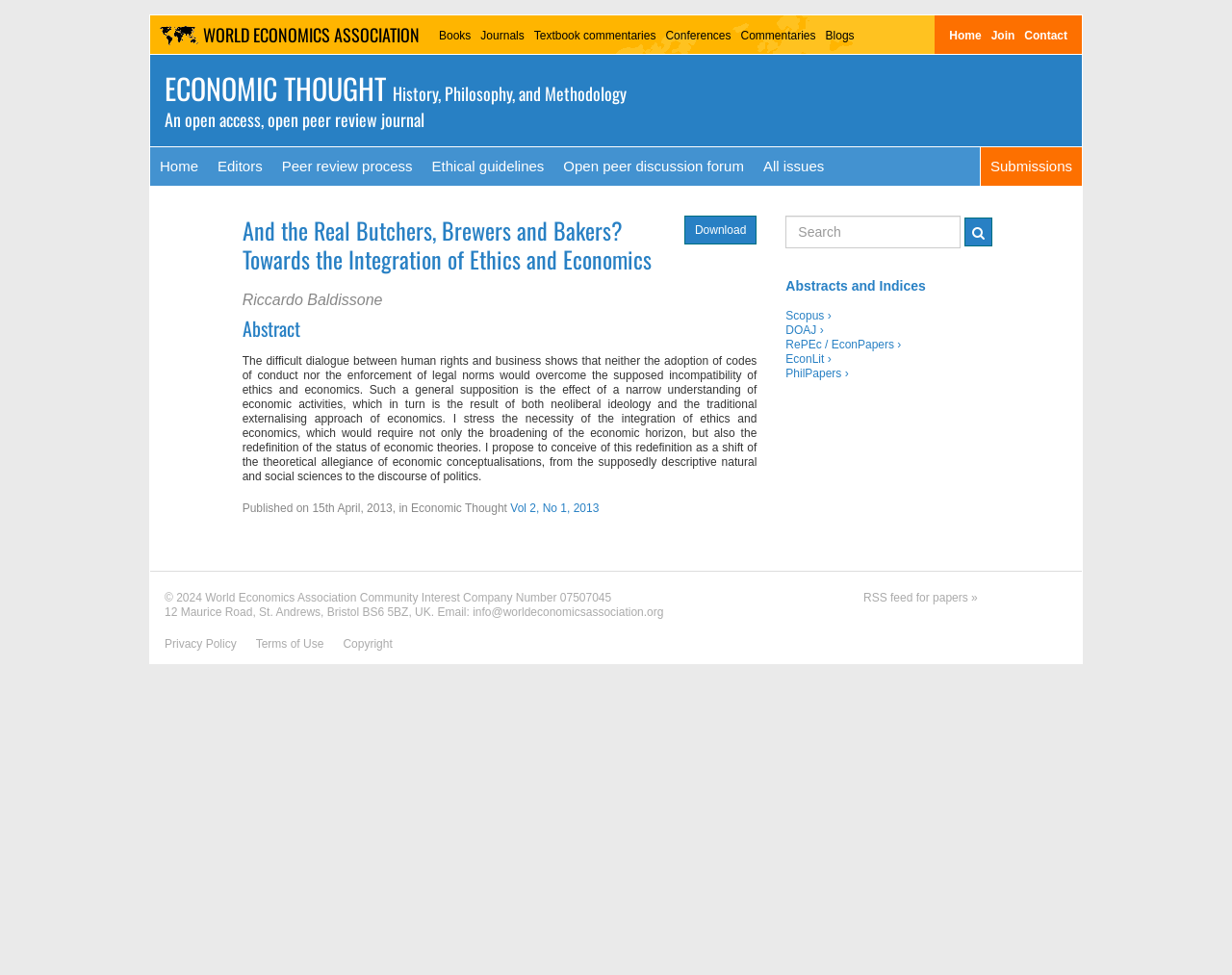Provide the bounding box coordinates for the UI element that is described by this text: "World Economics Association". The coordinates should be in the form of four float numbers between 0 and 1: [left, top, right, bottom].

[0.122, 0.016, 0.352, 0.055]